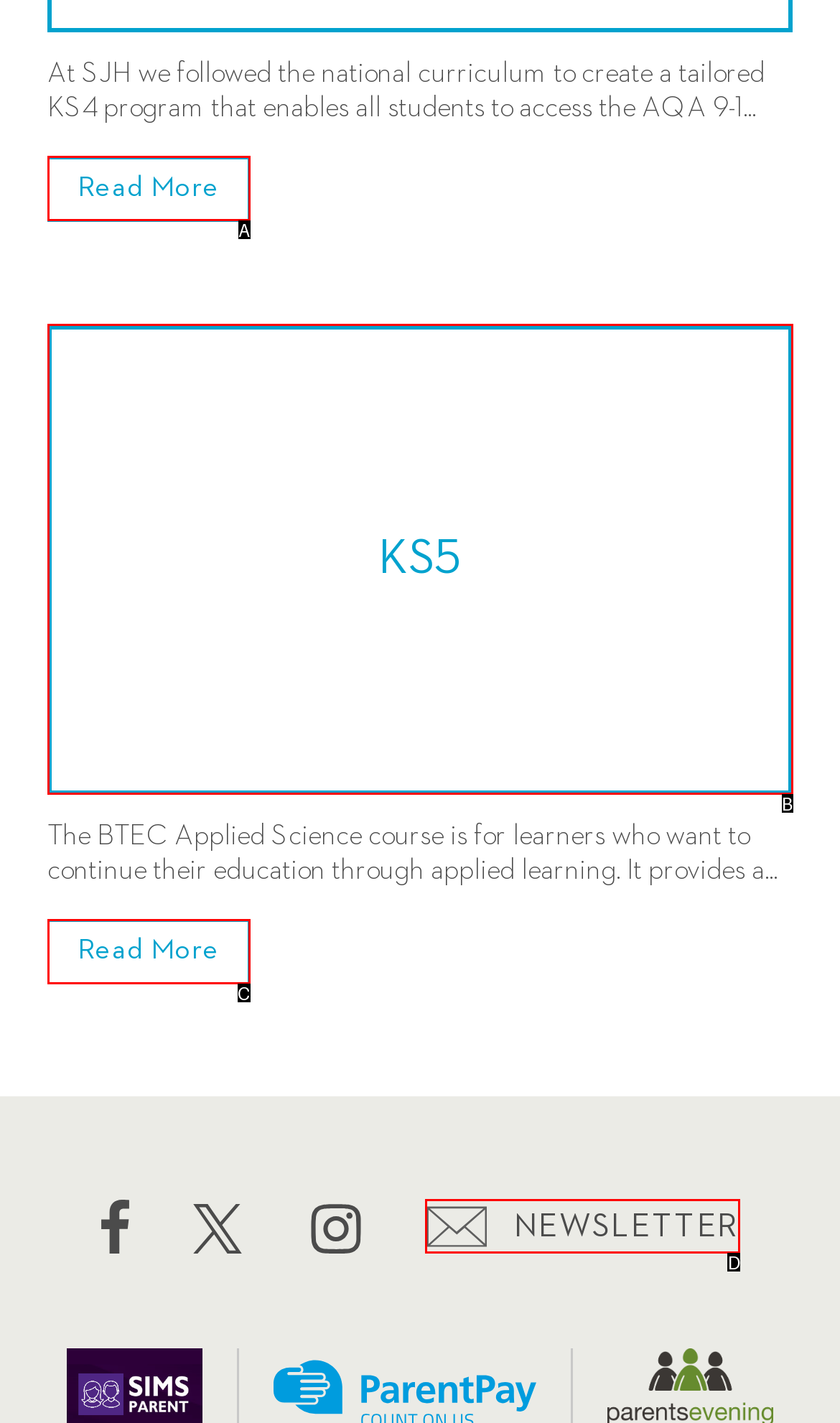Point out the HTML element that matches the following description: KS5
Answer with the letter from the provided choices.

B